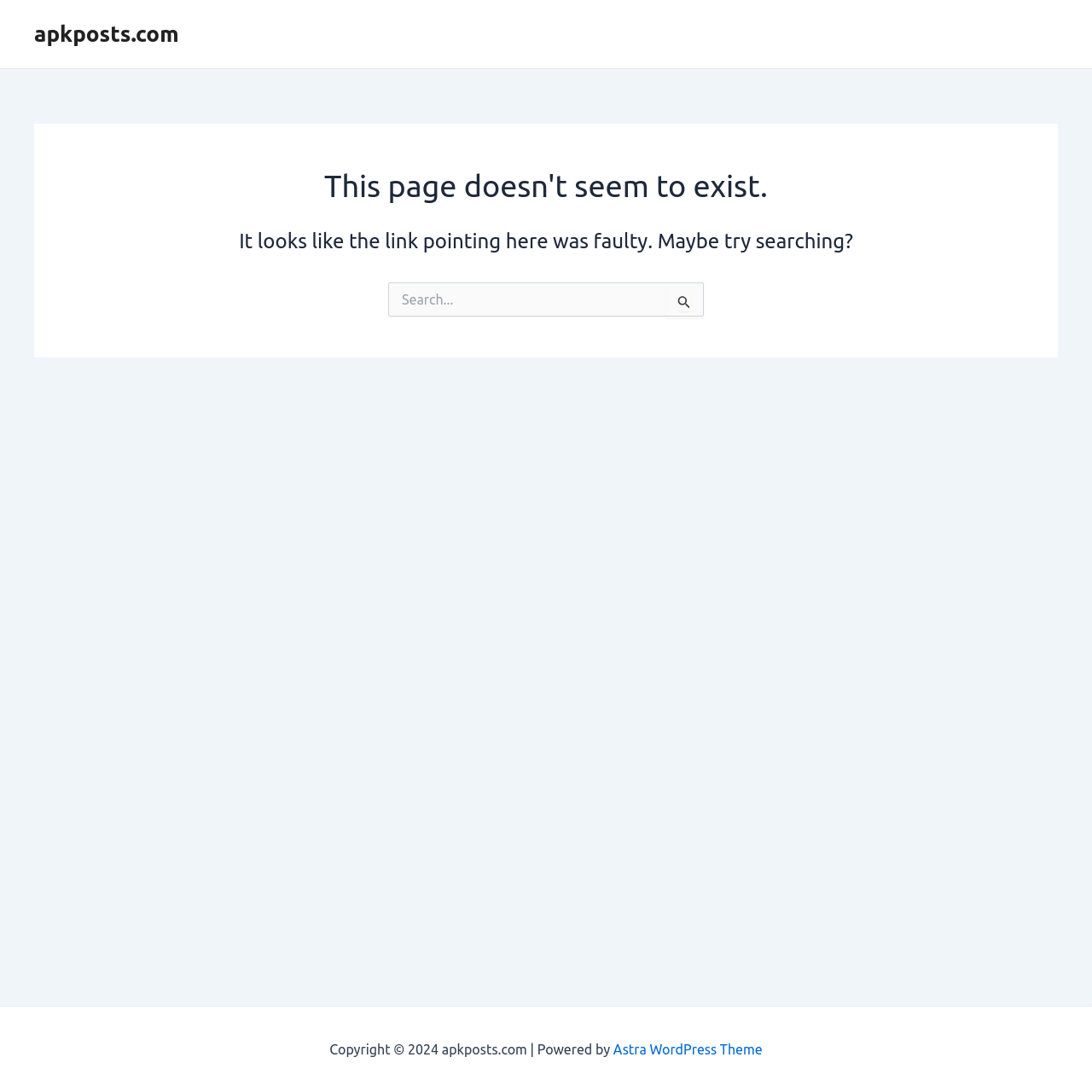Please respond to the question using a single word or phrase:
What can be done to find the desired content?

Try searching